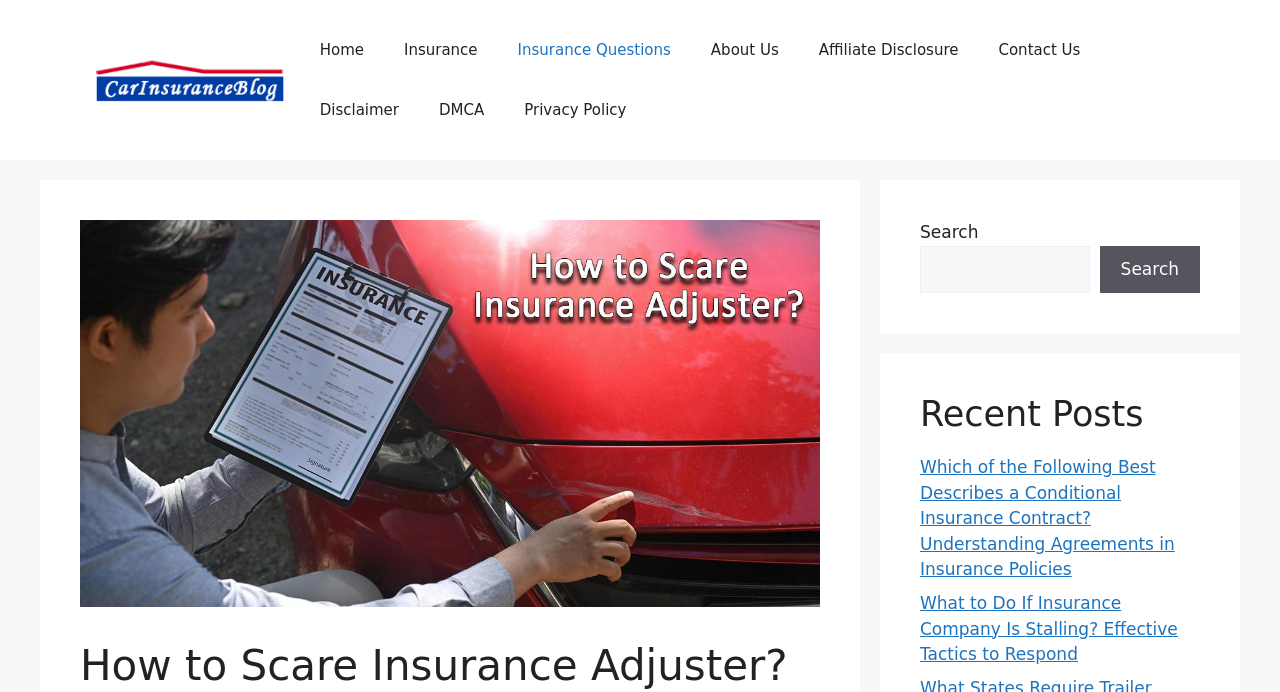What is the title or heading displayed on the webpage?

How to Scare Insurance Adjuster?